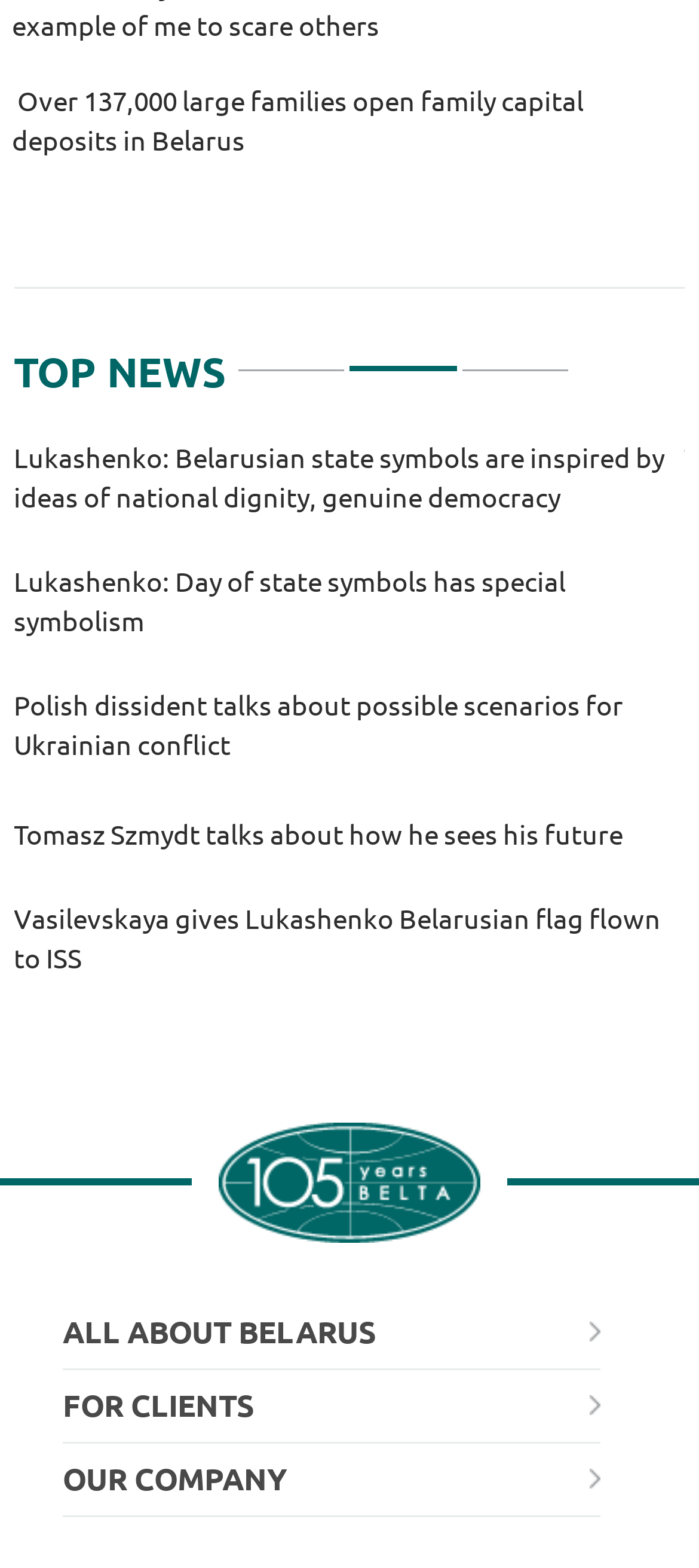Find the bounding box coordinates of the element you need to click on to perform this action: 'Read the news about 'Tomasz Szmydt speaks about persecution by the Polish special services''. The coordinates should be represented by four float values between 0 and 1, in the format [left, top, right, bottom].

[0.02, 0.283, 0.976, 0.327]